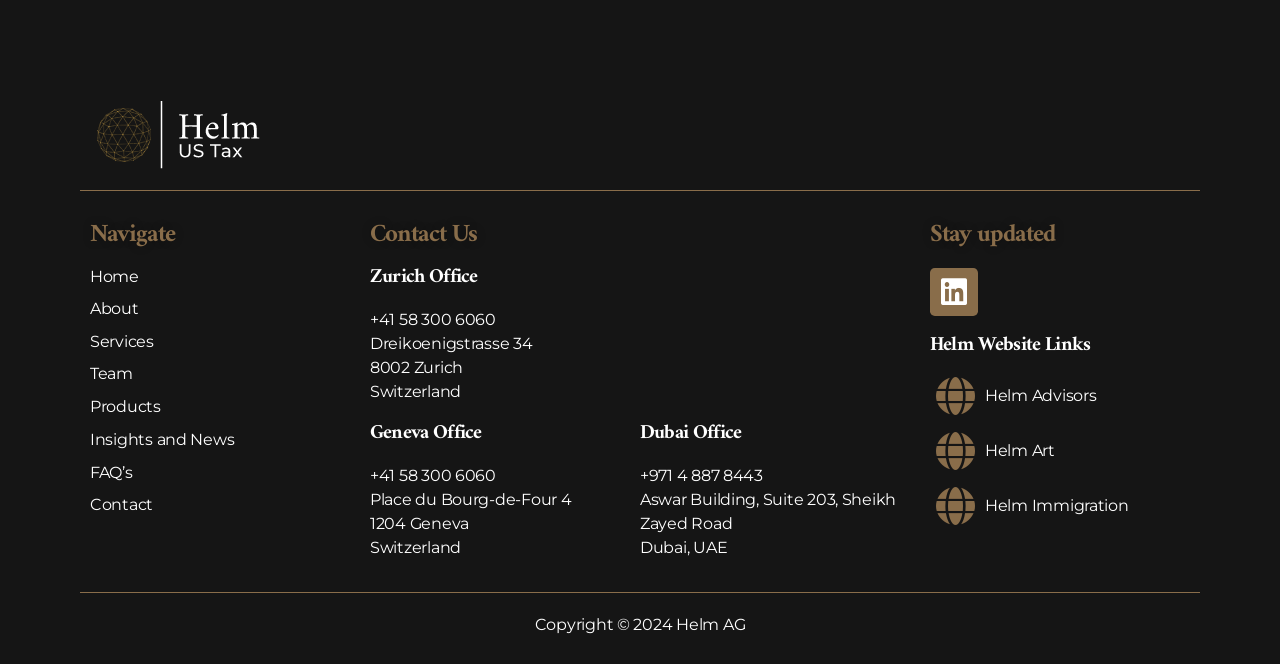Using the description "Insights and News", locate and provide the bounding box of the UI element.

[0.07, 0.851, 0.273, 0.877]